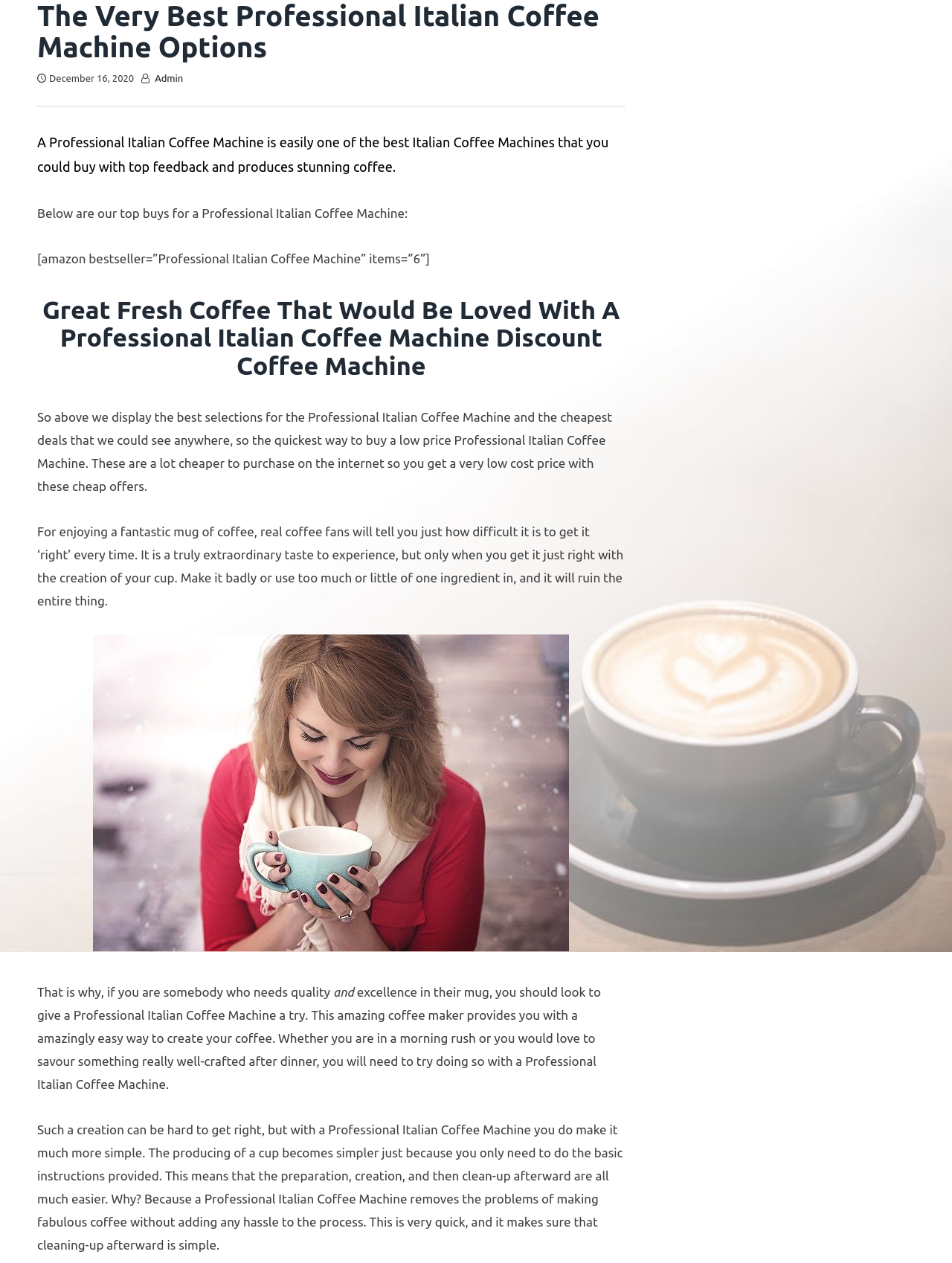What is the topic of the webpage?
Look at the image and answer the question using a single word or phrase.

Professional Italian Coffee Machine